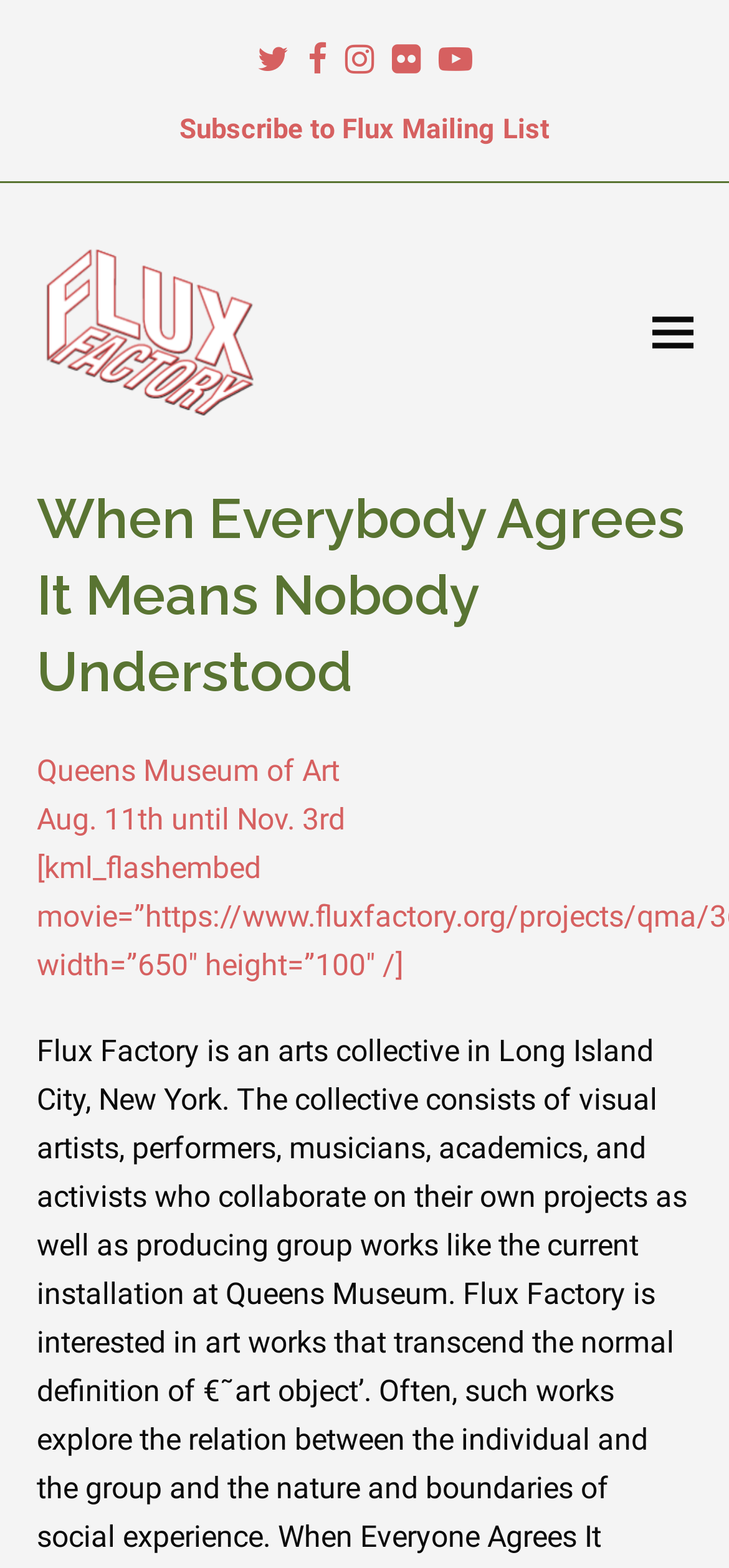Please identify the bounding box coordinates of the element's region that should be clicked to execute the following instruction: "Subscribe to Flux Mailing List". The bounding box coordinates must be four float numbers between 0 and 1, i.e., [left, top, right, bottom].

[0.246, 0.072, 0.754, 0.093]